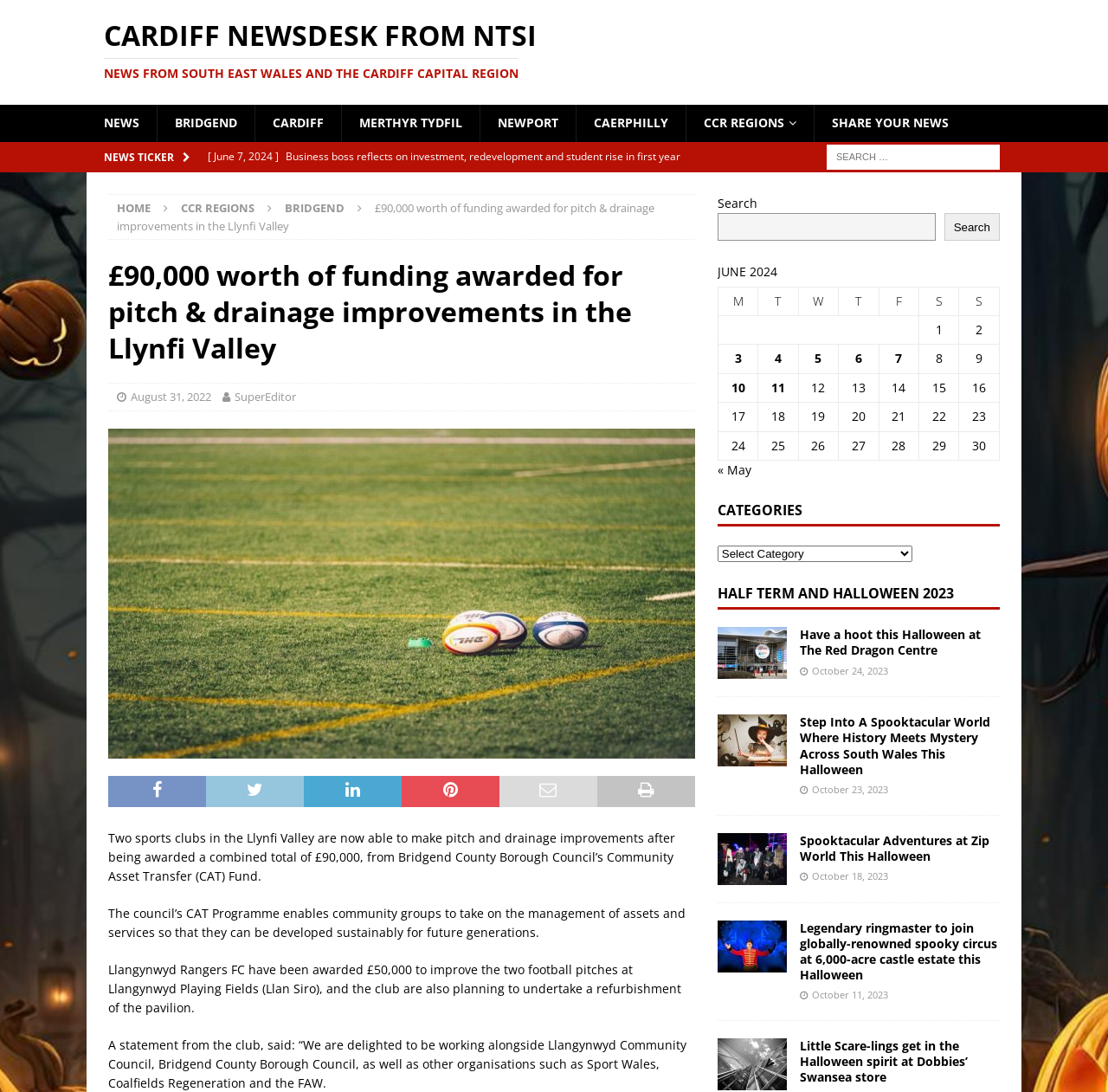Provide the bounding box coordinates of the area you need to click to execute the following instruction: "Share your news".

[0.734, 0.096, 0.872, 0.13]